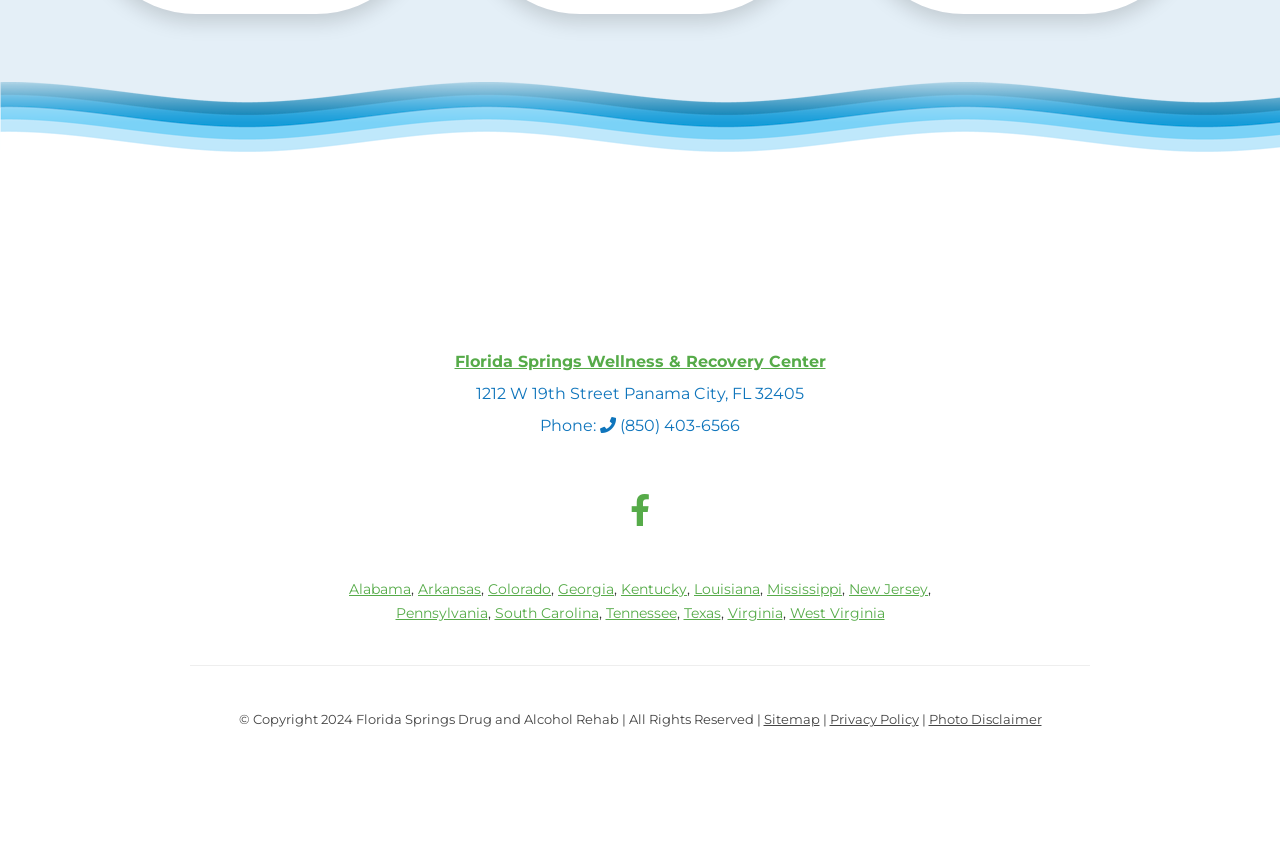Use the information in the screenshot to answer the question comprehensively: What is the name of the wellness center?

The name of the wellness center can be found in the logo image and the link text at the top of the page, which is 'Florida Springs Wellness & Recovery Center'.